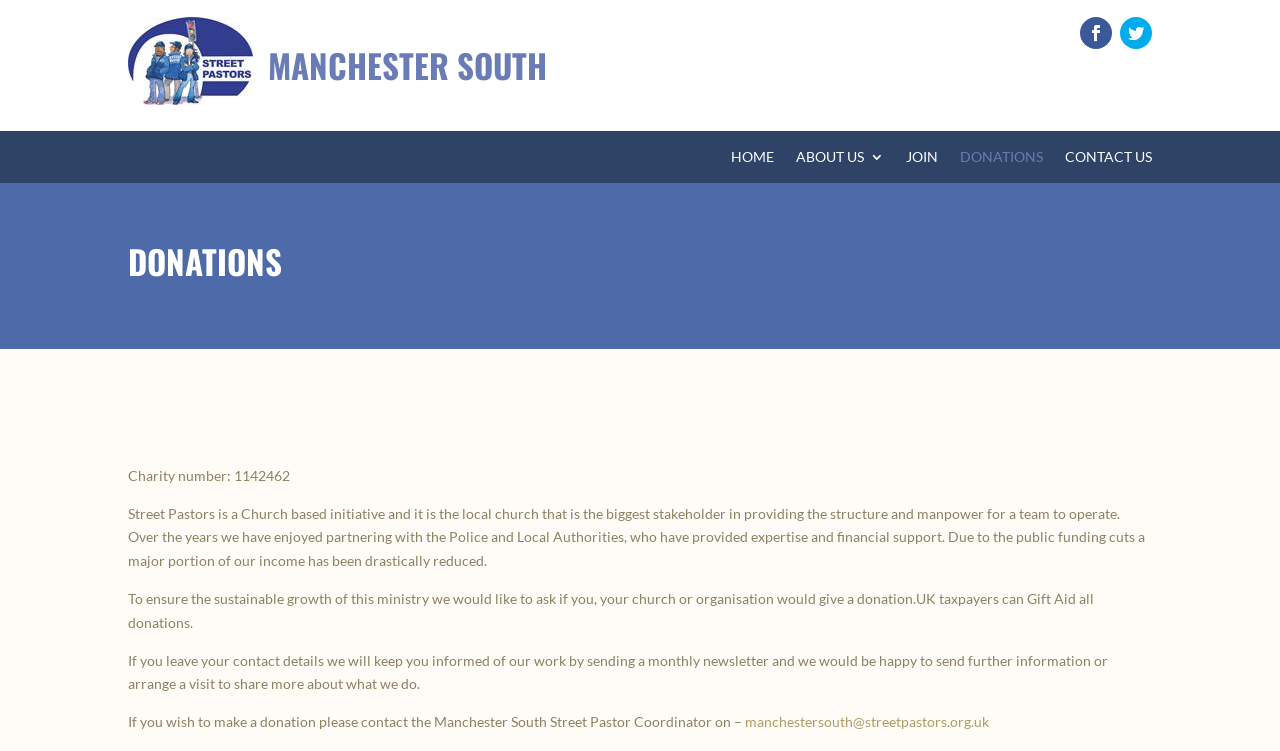What is the purpose of the donation?
Using the information presented in the image, please offer a detailed response to the question.

I inferred the purpose of the donation by reading the StaticText element that says 'To ensure the sustainable growth of this ministry we would like to ask if you, your church or organisation would give a donation.'.